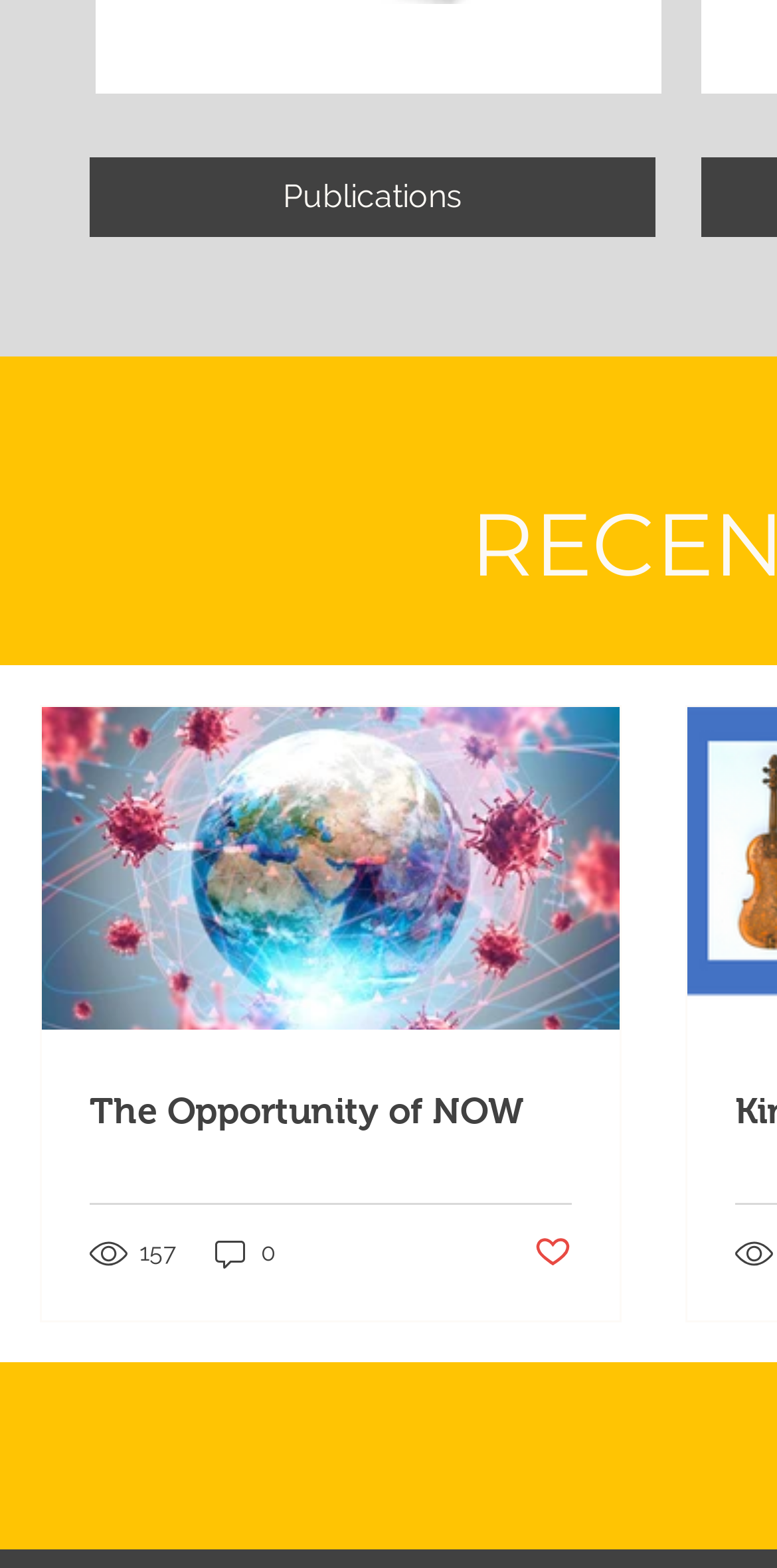Using the element description: "157", determine the bounding box coordinates for the specified UI element. The coordinates should be four float numbers between 0 and 1, [left, top, right, bottom].

[0.115, 0.787, 0.231, 0.811]